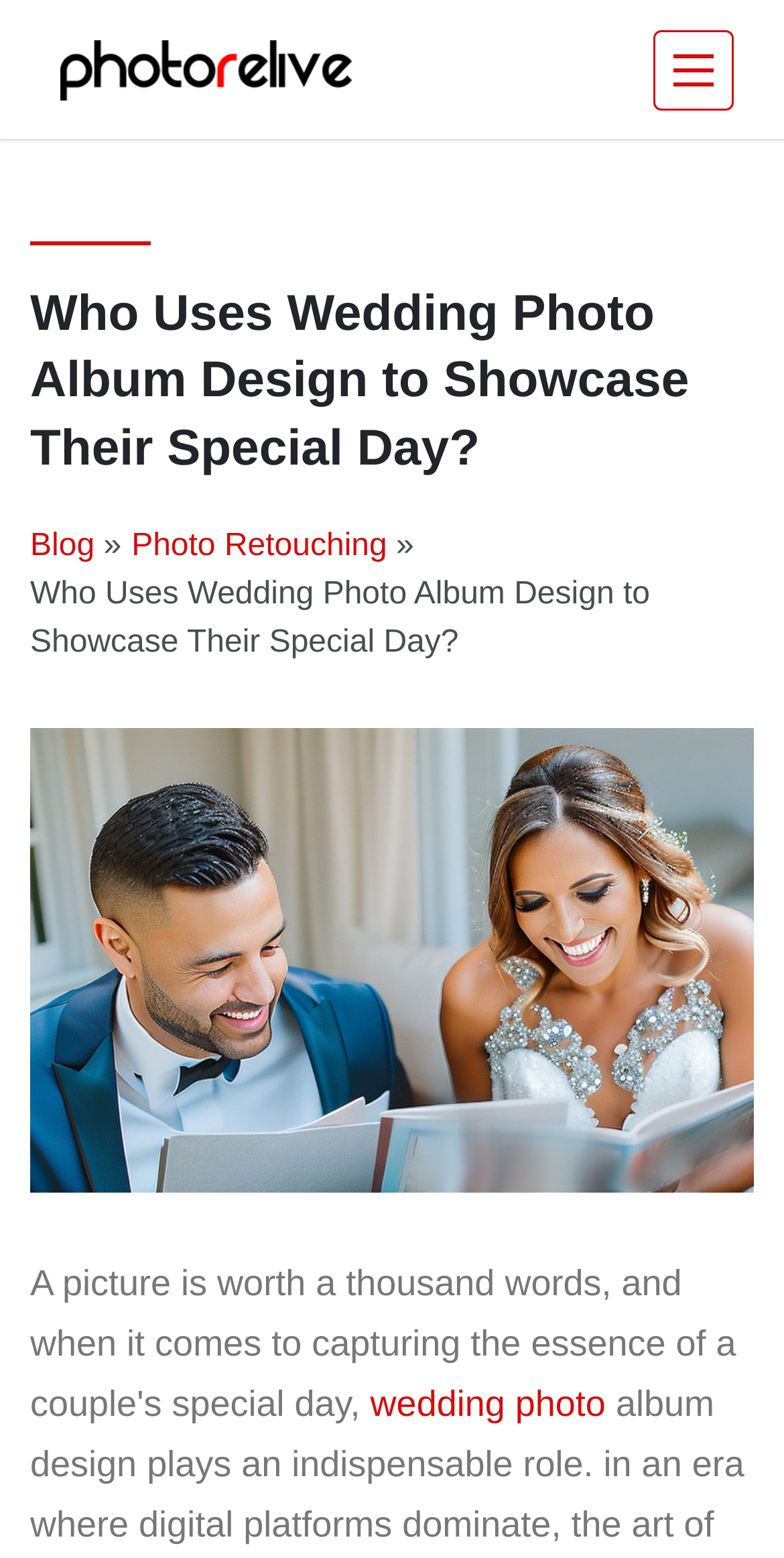Please provide a brief answer to the following inquiry using a single word or phrase:
How many main sections are there in the navigation menu?

Three